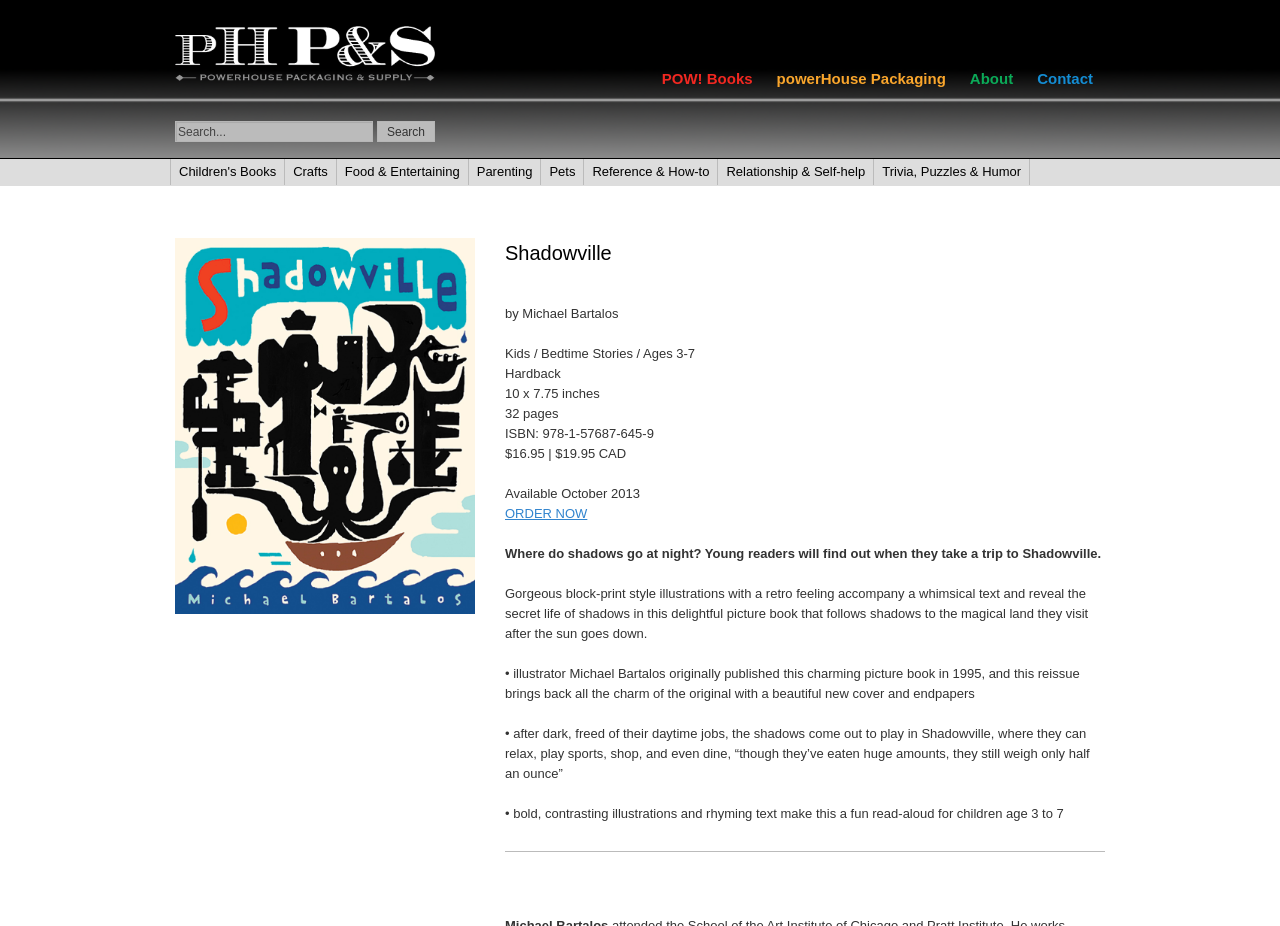Explain the webpage in detail, including its primary components.

The webpage is about Shadowville, a children's book by Michael Bartalos. At the top, there is a logo image of powerHouse Packaging and Supply, and a navigation menu with links to POW! Books, powerHouse Packaging, About, and Contact.

Below the navigation menu, there is a search bar with a textbox and a search button. To the left of the search bar, there are links to various book categories, including Children's Books, Crafts, Food & Entertaining, and more.

On the main content area, there is a large image of the book cover, titled "Shadowville". Below the image, there is a heading with the same title, followed by a description of the book, including the author, age range, and book details such as hardback, page count, and ISBN.

The book description is divided into several paragraphs, each describing the book's content, illustrations, and target audience. The text is accompanied by a call-to-action link to "ORDER NOW". At the bottom of the page, there is a horizontal separator line.

Overall, the webpage is focused on promoting the children's book Shadowville, providing detailed information about the book and its author, as well as a call to action to purchase the book.